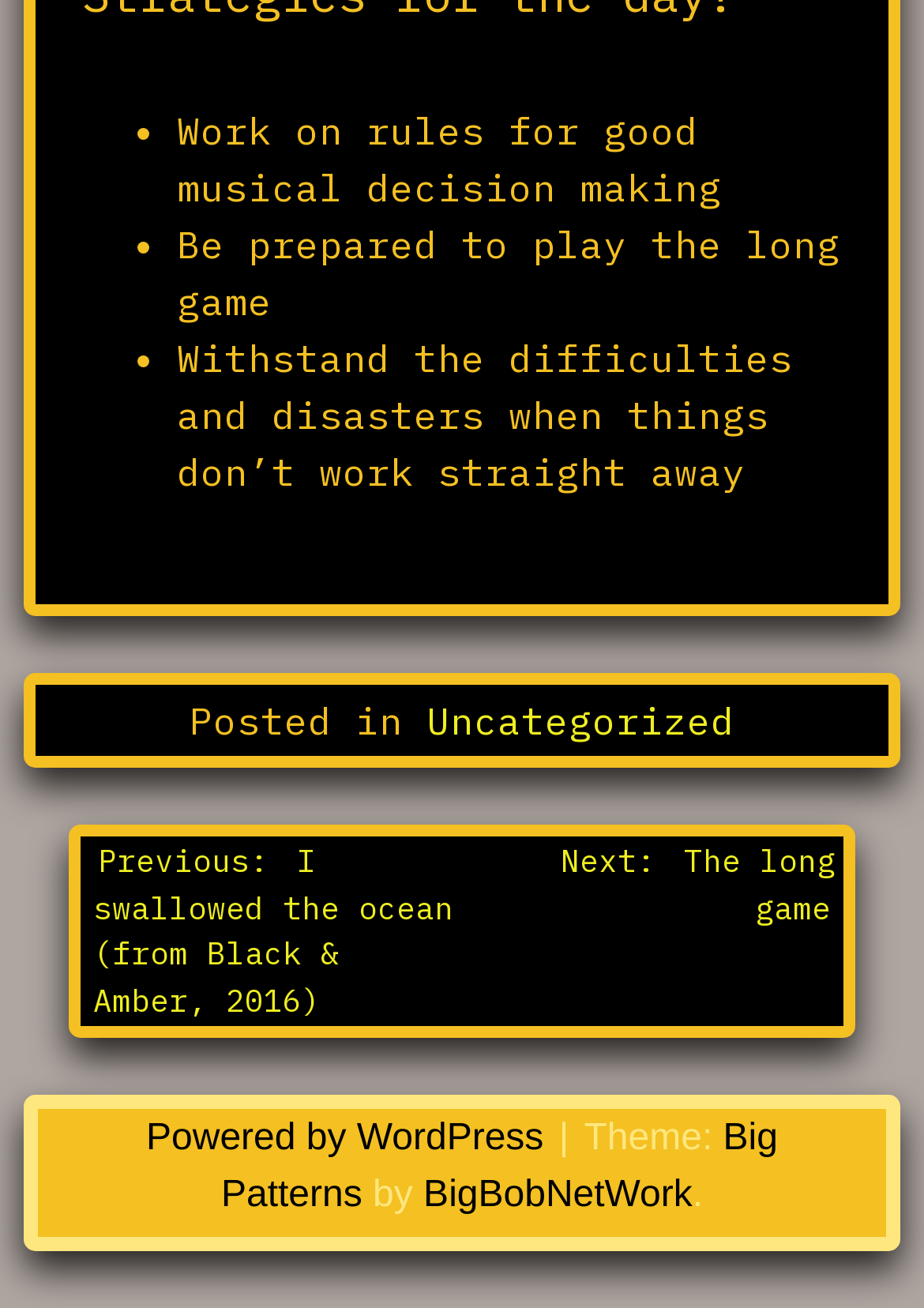What is the title of the previous post?
Answer the question based on the image using a single word or a brief phrase.

I swallowed the ocean